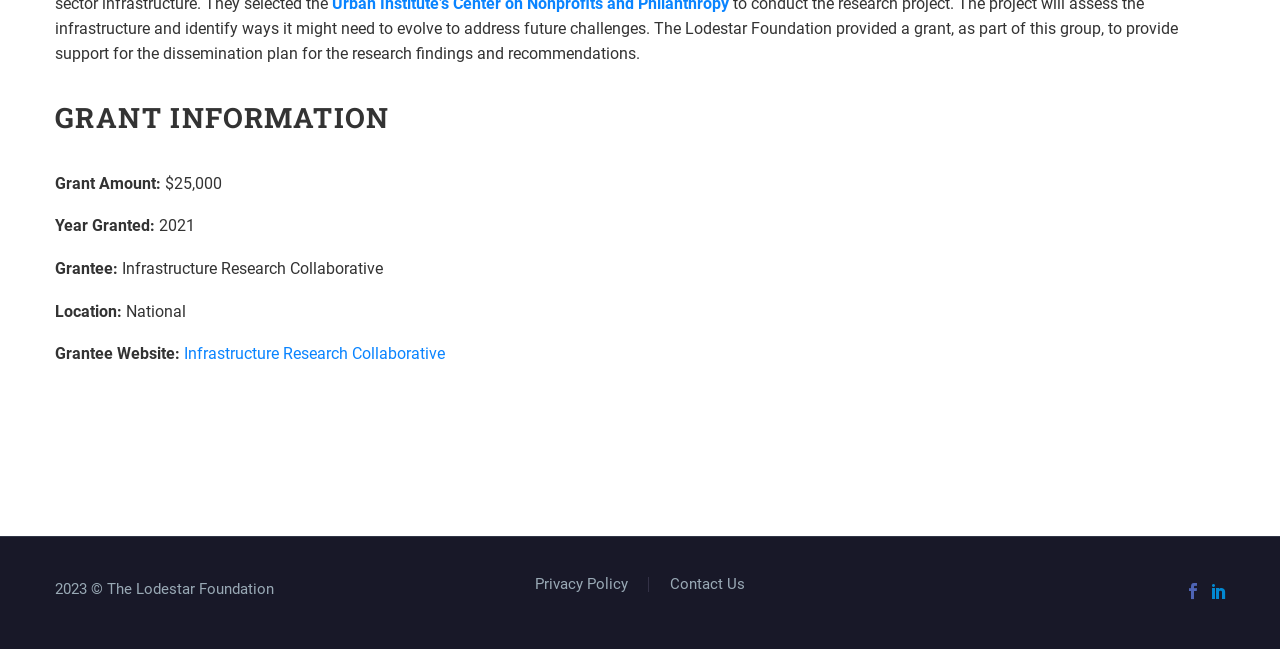Using the given description, provide the bounding box coordinates formatted as (top-left x, top-left y, bottom-right x, bottom-right y), with all values being floating point numbers between 0 and 1. Description: Privacy Policy

[0.418, 0.889, 0.491, 0.912]